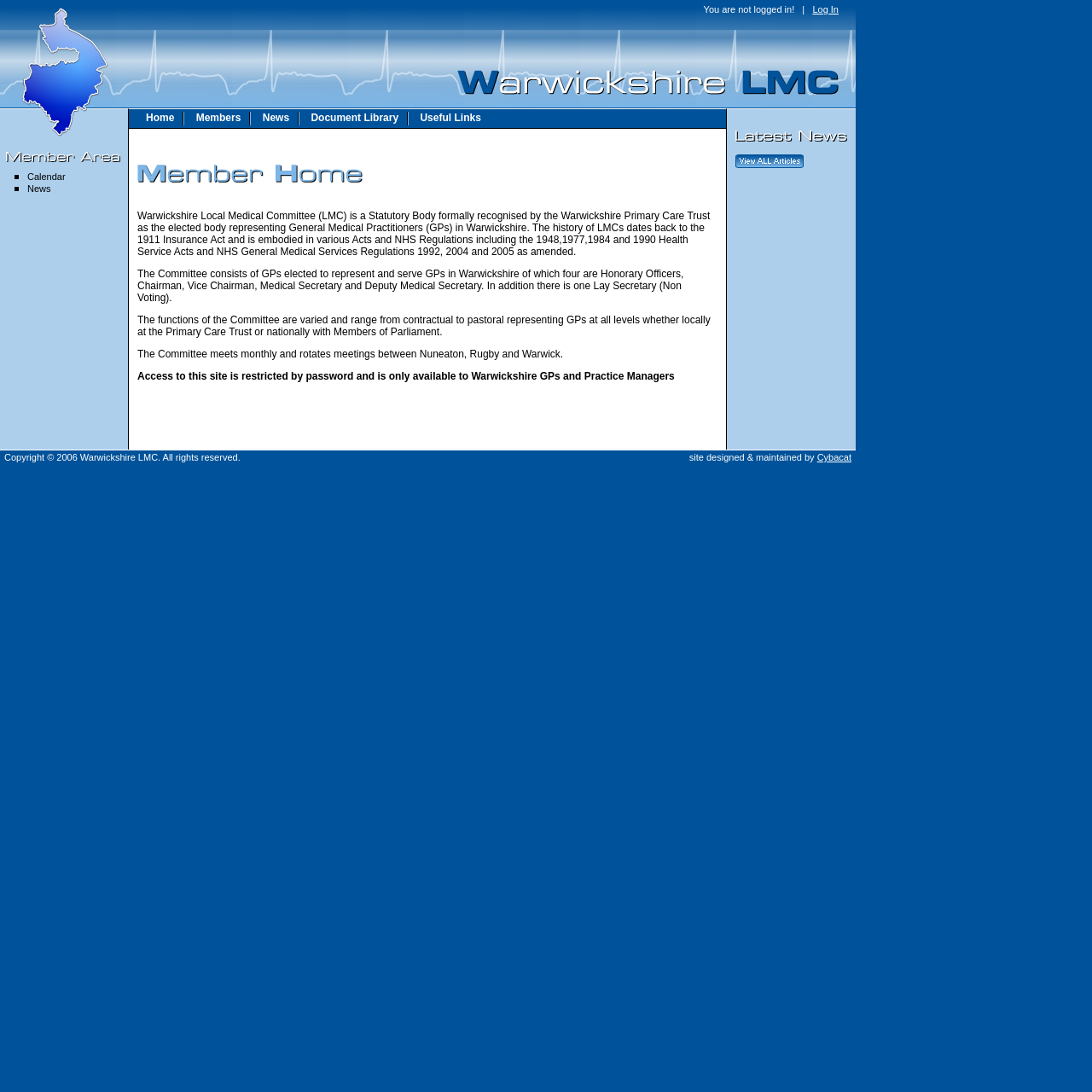Answer the following query with a single word or phrase:
Who designed and maintained the site?

Cybacat